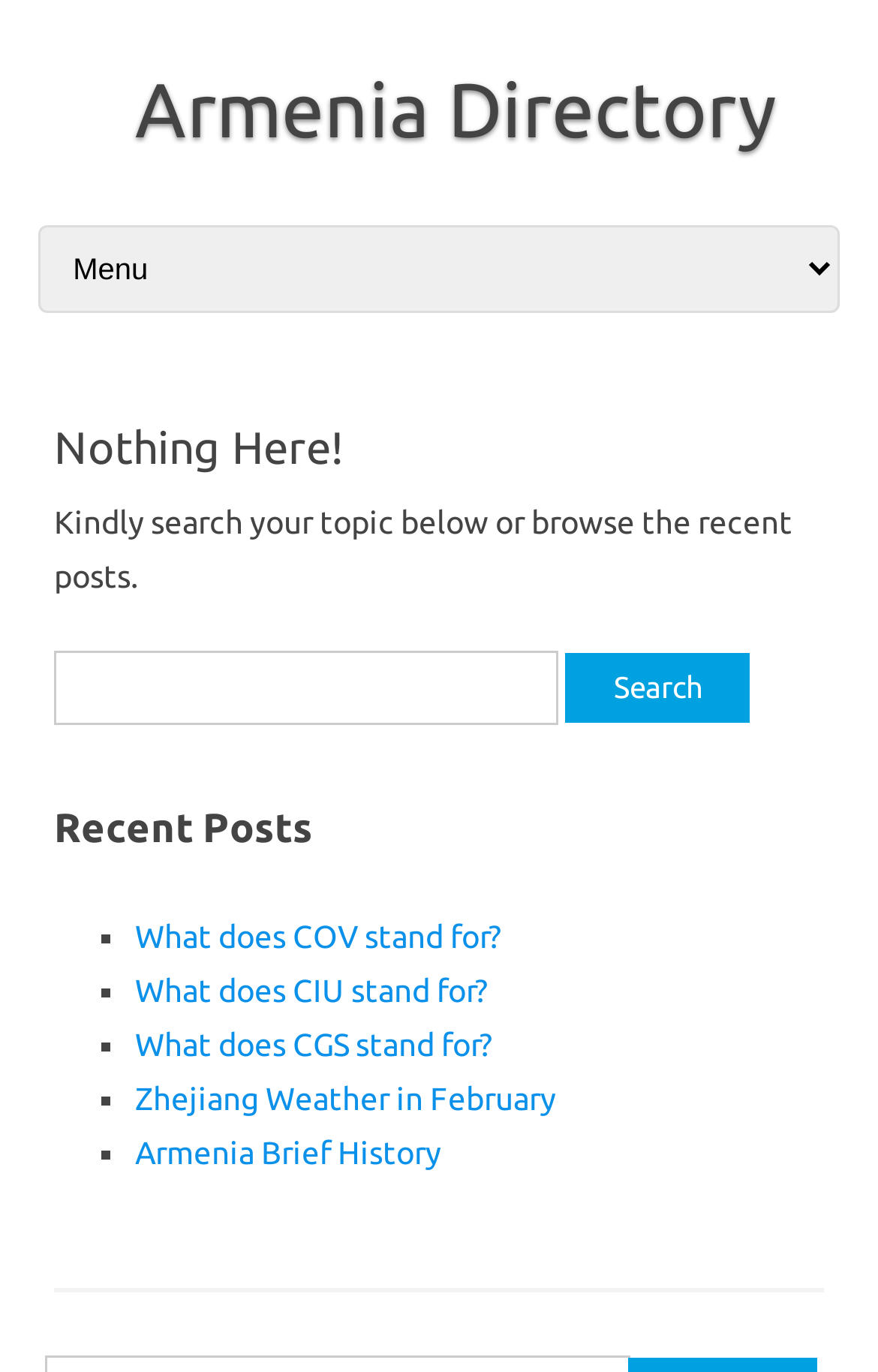Provide the bounding box coordinates for the UI element that is described by this text: "Terms of use". The coordinates should be in the form of four float numbers between 0 and 1: [left, top, right, bottom].

None